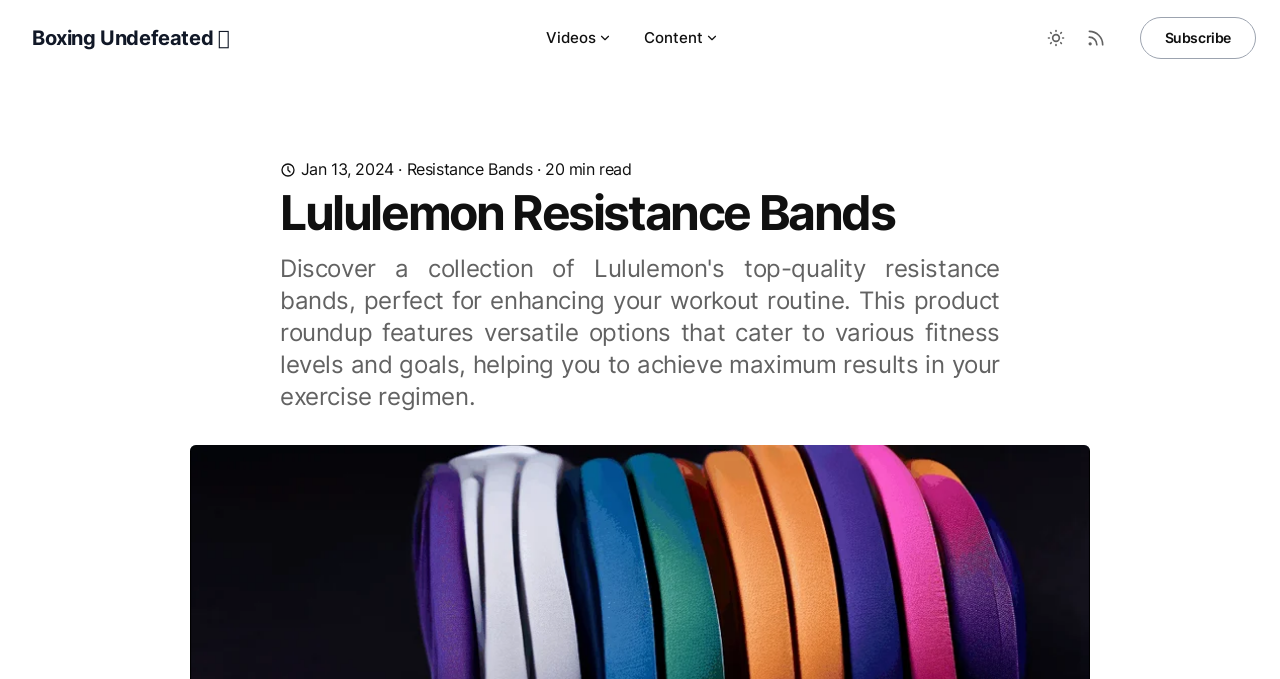Offer a detailed explanation of the webpage layout and contents.

The webpage is about Lululemon's top-quality resistance bands, featuring a collection of versatile options for various fitness levels and goals. At the top left, there is a link to "Boxing Undefeated" with a small icon. Next to it, there is a main navigation menu with two buttons, "Videos" and "Content", each accompanied by a small image. 

On the top right, there are three elements: a button to toggle between Dark and Light mode, a link to the RSS Feed, and a link to Subscribe. The Subscribe link has a small image, a time stamp "Jan 13, 2024", and two pieces of text: "Resistance Bands" and "20 min read". 

Below the navigation menu, there is a prominent heading "Lululemon Resistance Bands" that spans across the page.